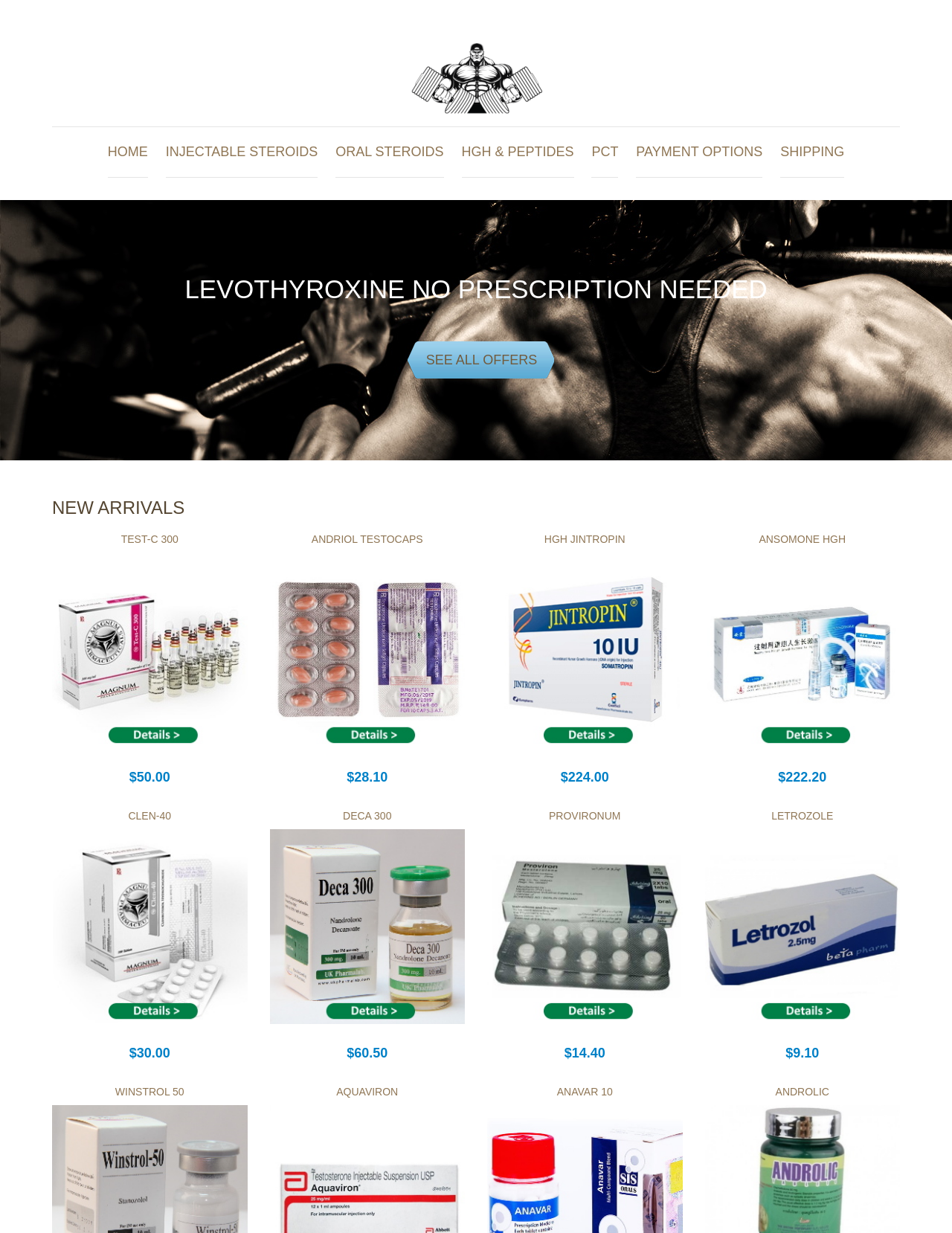Specify the bounding box coordinates of the element's region that should be clicked to achieve the following instruction: "View details of TEST-C 300". The bounding box coordinates consist of four float numbers between 0 and 1, in the format [left, top, right, bottom].

[0.127, 0.432, 0.187, 0.442]